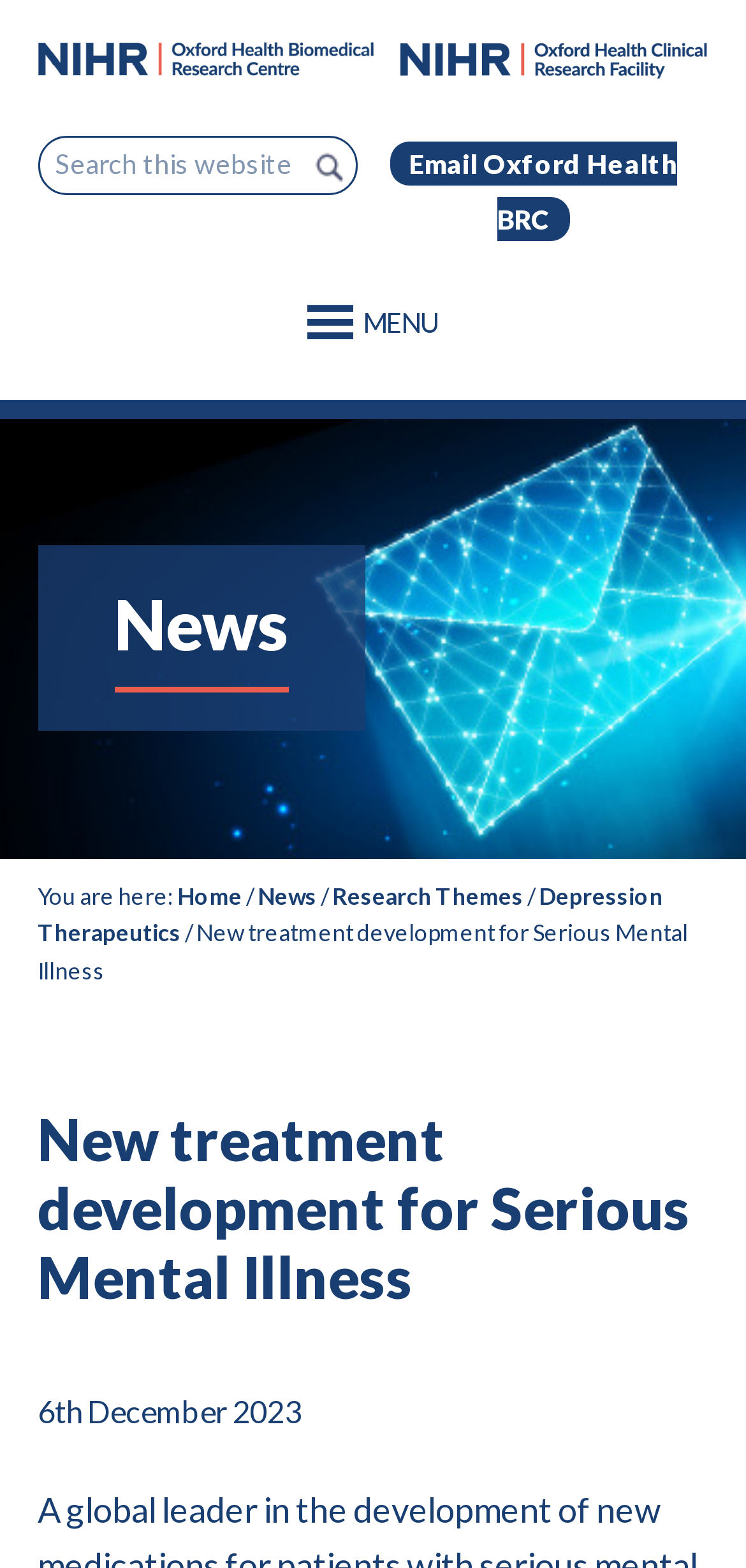Illustrate the webpage with a detailed description.

The webpage is about the New treatment development for Serious Mental Illness at the NIHR Oxford Health Biomedical Research Centre. At the top left corner, there are four "Skip to" links, allowing users to navigate to primary navigation, main content, primary sidebar, and footer. 

Next to these links, the NIHR Oxford Health Biomedical Centre logo is displayed, accompanied by another logo for the NIHR Oxford Health Clinical Research Facility on the top right corner. 

A search bar is located at the top center, with a search button and a placeholder text "Search this website". 

Below the search bar, there is a link to email Oxford Health BRC. 

The main navigation menu is located at the top center, with a "MENU" button that can be expanded. 

The main content of the webpage is divided into sections. The first section is a news article with the title "New treatment development for Serious Mental Illness", which is also the title of the webpage. This section is located at the center of the page, with a publication date "6th December 2023" below the title. 

On the left side of the page, there is a breadcrumb navigation showing the current location, with links to "Home", "News", "Research Themes", and "Depression Therapeutics".